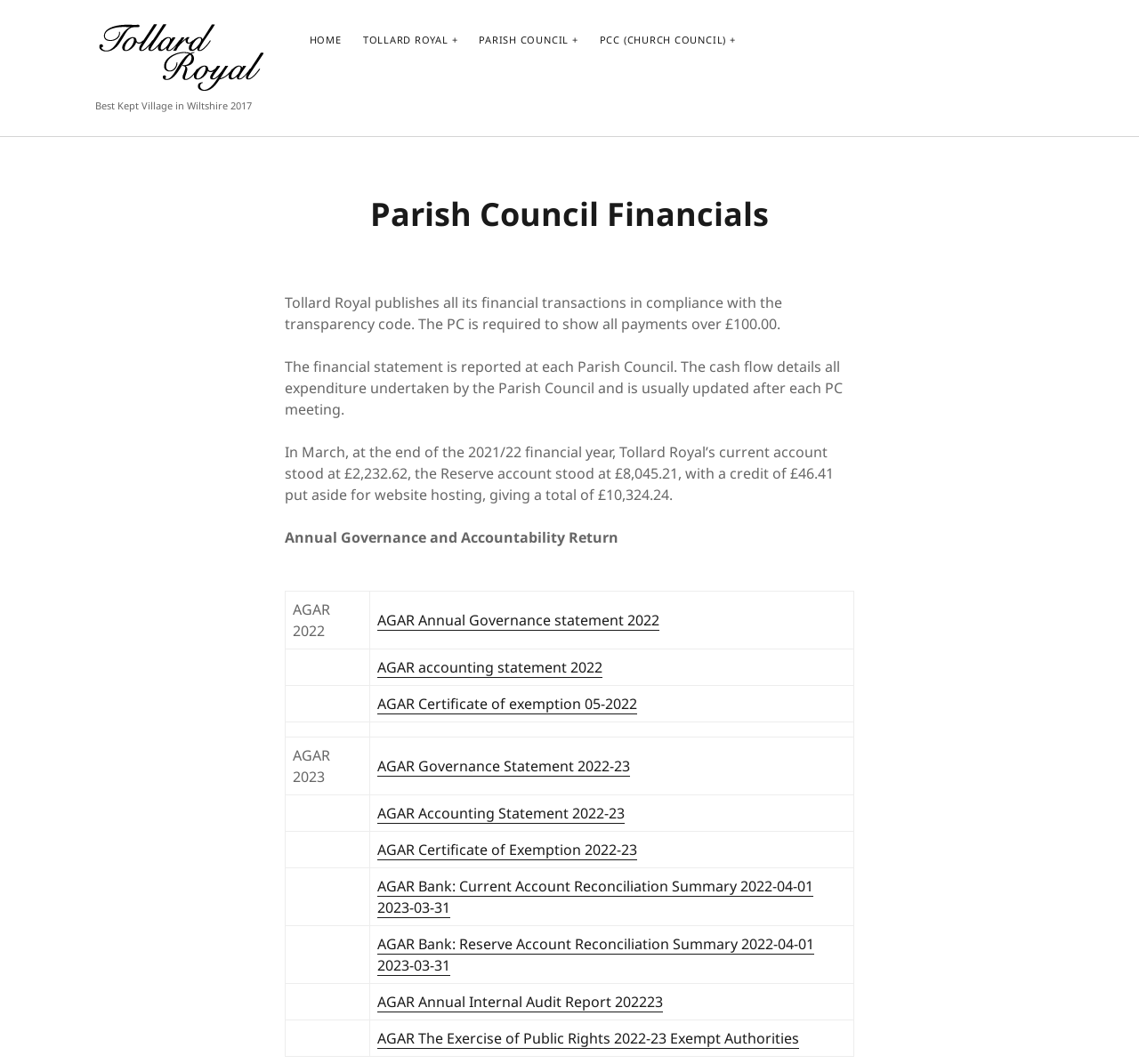Identify the bounding box coordinates of the part that should be clicked to carry out this instruction: "Check the current account balance".

[0.25, 0.416, 0.732, 0.474]